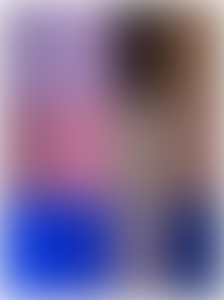What is the significance of cooking in the image?
Relying on the image, give a concise answer in one word or a brief phrase.

Family bonding